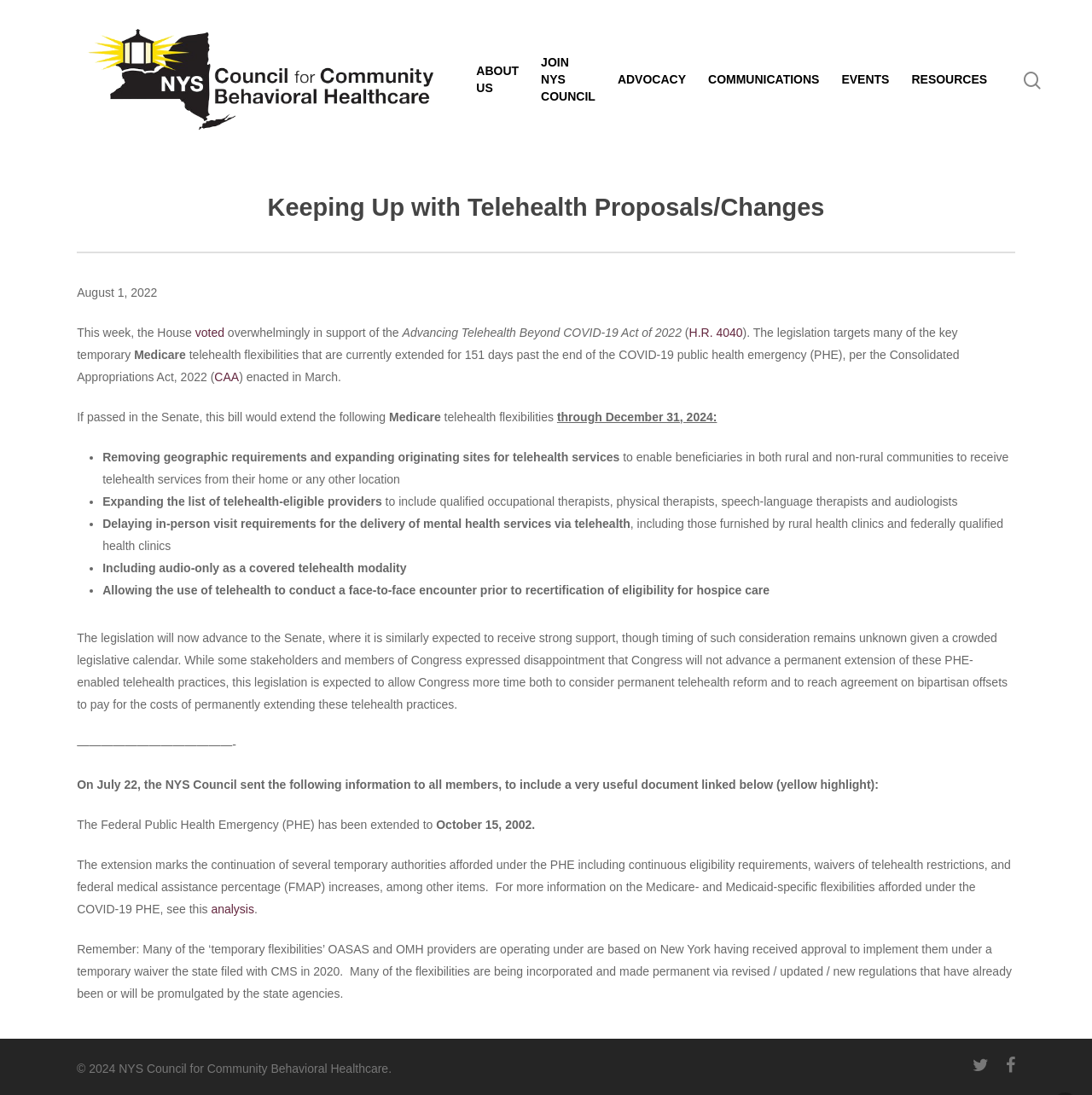Look at the image and write a detailed answer to the question: 
What is the purpose of the Advancing Telehealth Beyond COVID-19 Act of 2022?

The purpose of the Advancing Telehealth Beyond COVID-19 Act of 2022 can be inferred from the text, which states that the legislation targets many of the key temporary Medicare telehealth flexibilities that are currently extended for 151 days past the end of the COVID-19 public health emergency.